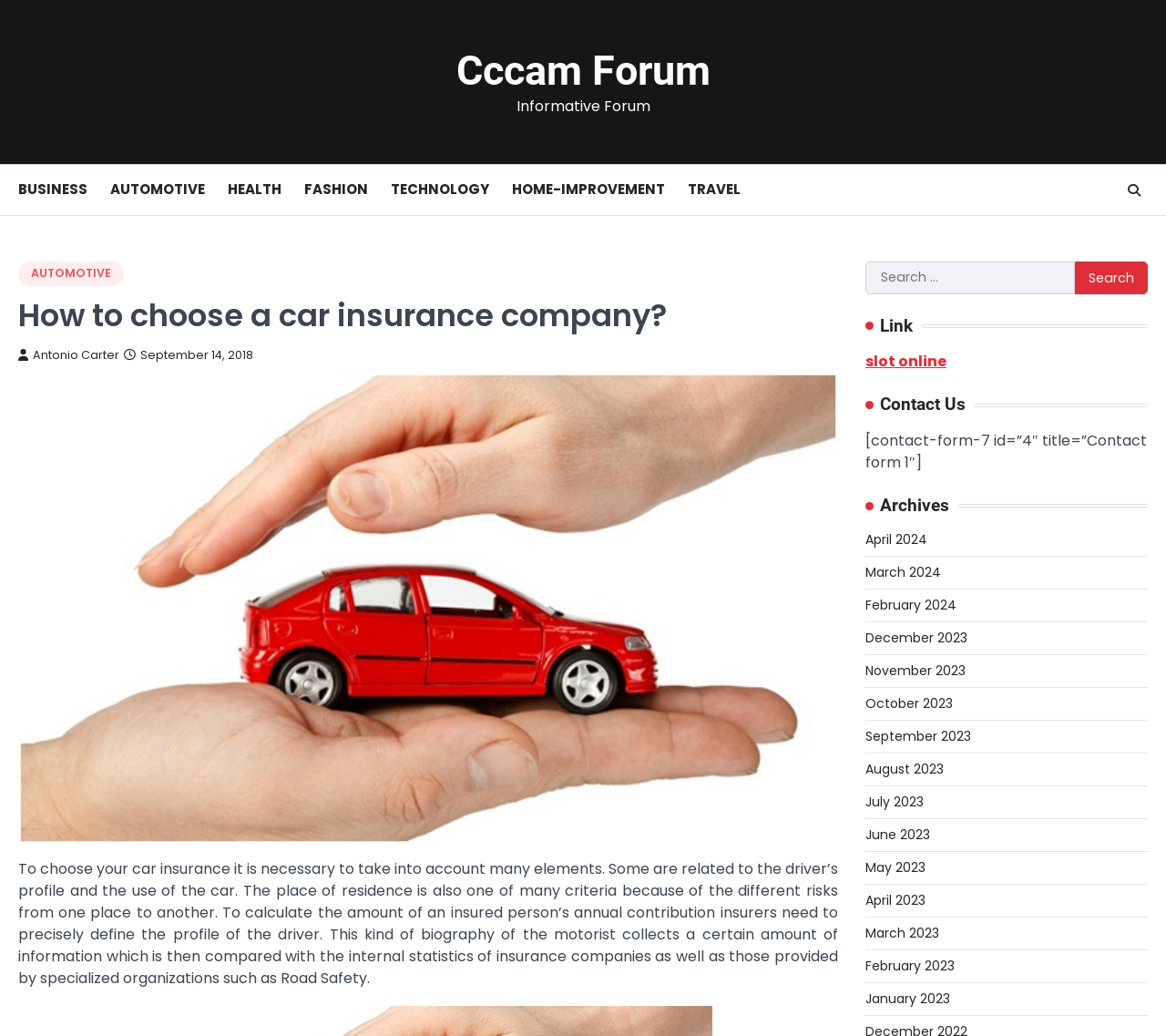Identify the bounding box coordinates for the element you need to click to achieve the following task: "Click on the 'BUSINESS' link". Provide the bounding box coordinates as four float numbers between 0 and 1, in the form [left, top, right, bottom].

[0.016, 0.16, 0.095, 0.206]